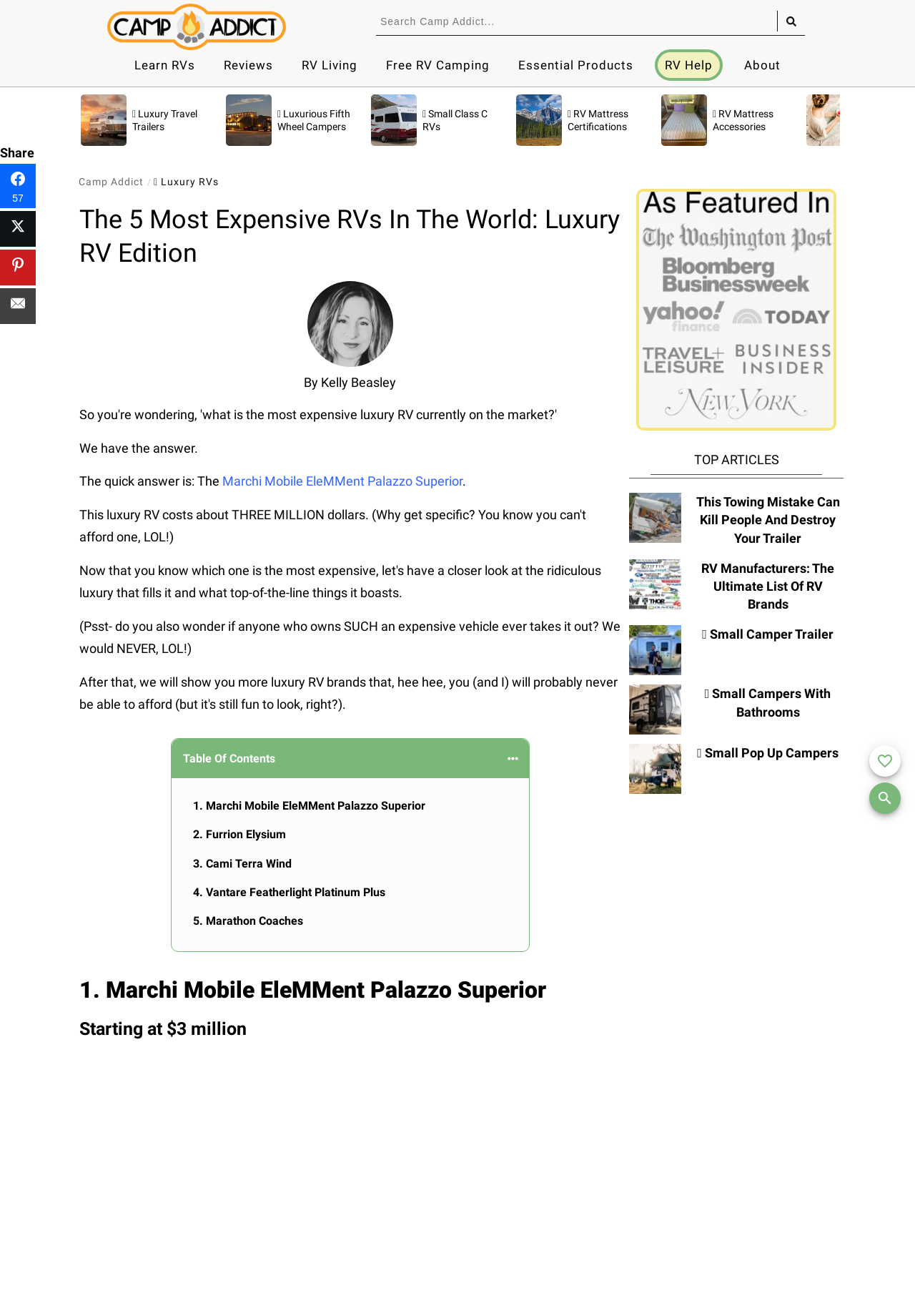Respond to the question below with a concise word or phrase:
What is the price of the Marchi Mobile EleMMent Palazzo Superior?

$3 million